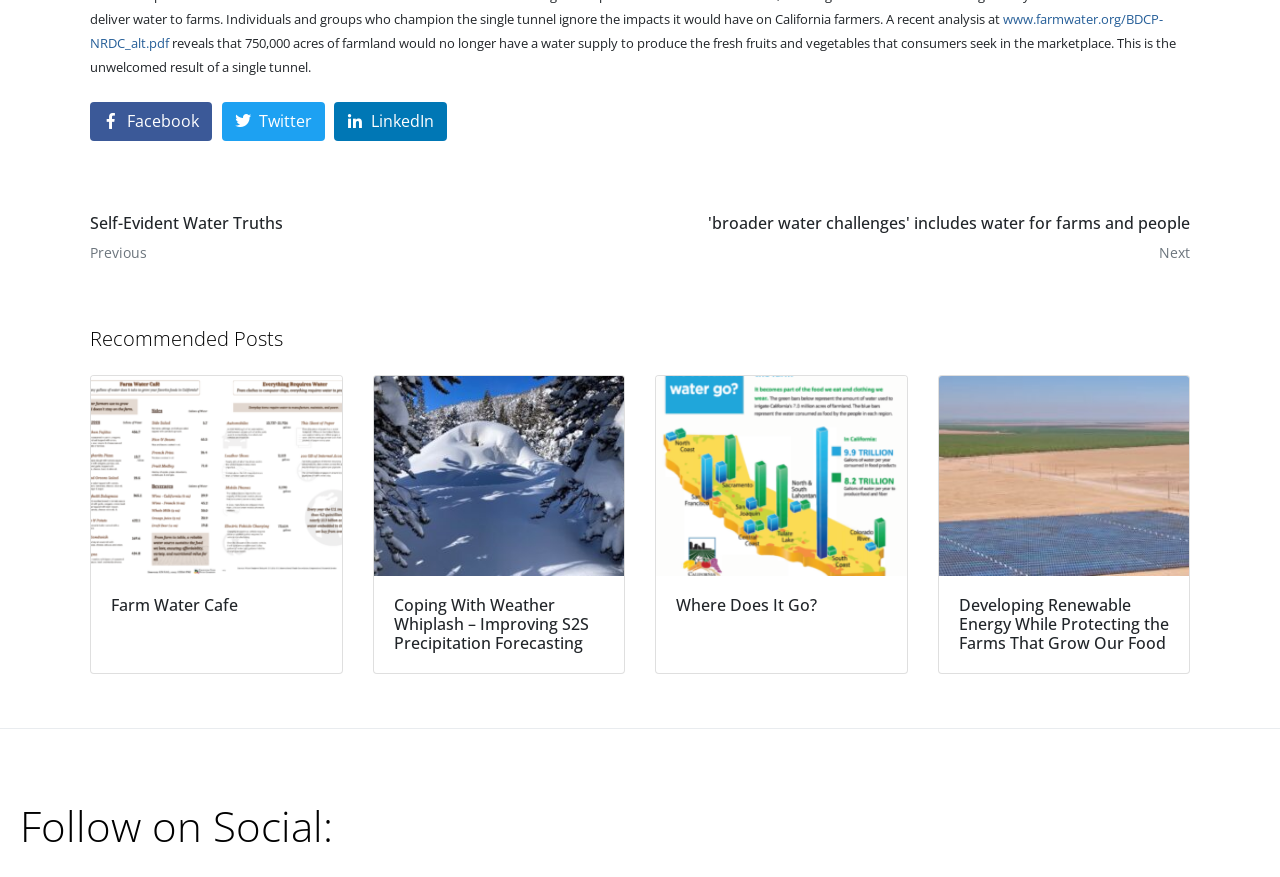Determine the bounding box coordinates of the section I need to click to execute the following instruction: "Visit the Farm Water Cafe page". Provide the coordinates as four float numbers between 0 and 1, i.e., [left, top, right, bottom].

[0.07, 0.427, 0.268, 0.769]